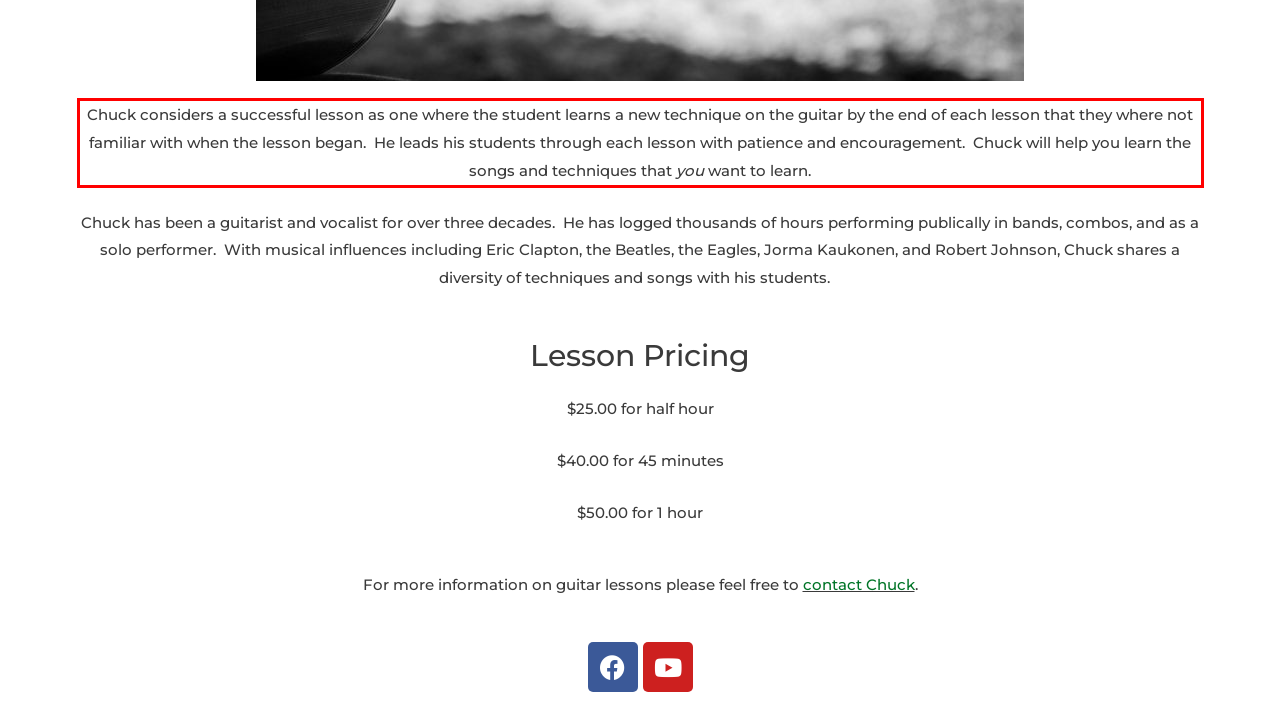From the provided screenshot, extract the text content that is enclosed within the red bounding box.

Chuck considers a successful lesson as one where the student learns a new technique on the guitar by the end of each lesson that they where not familiar with when the lesson began. He leads his students through each lesson with patience and encouragement. Chuck will help you learn the songs and techniques that you want to learn.